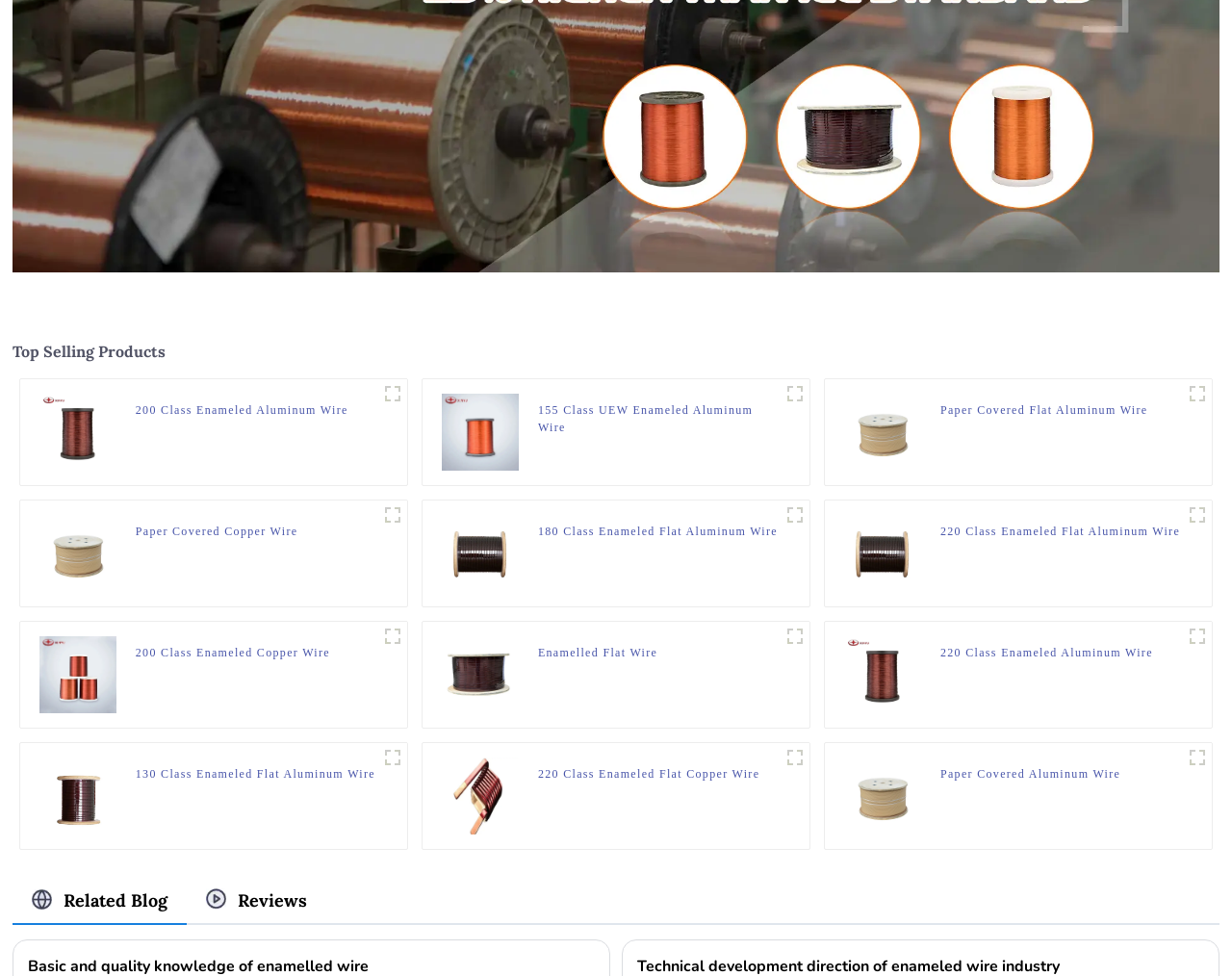How many products are displayed on this page?
Your answer should be a single word or phrase derived from the screenshot.

20